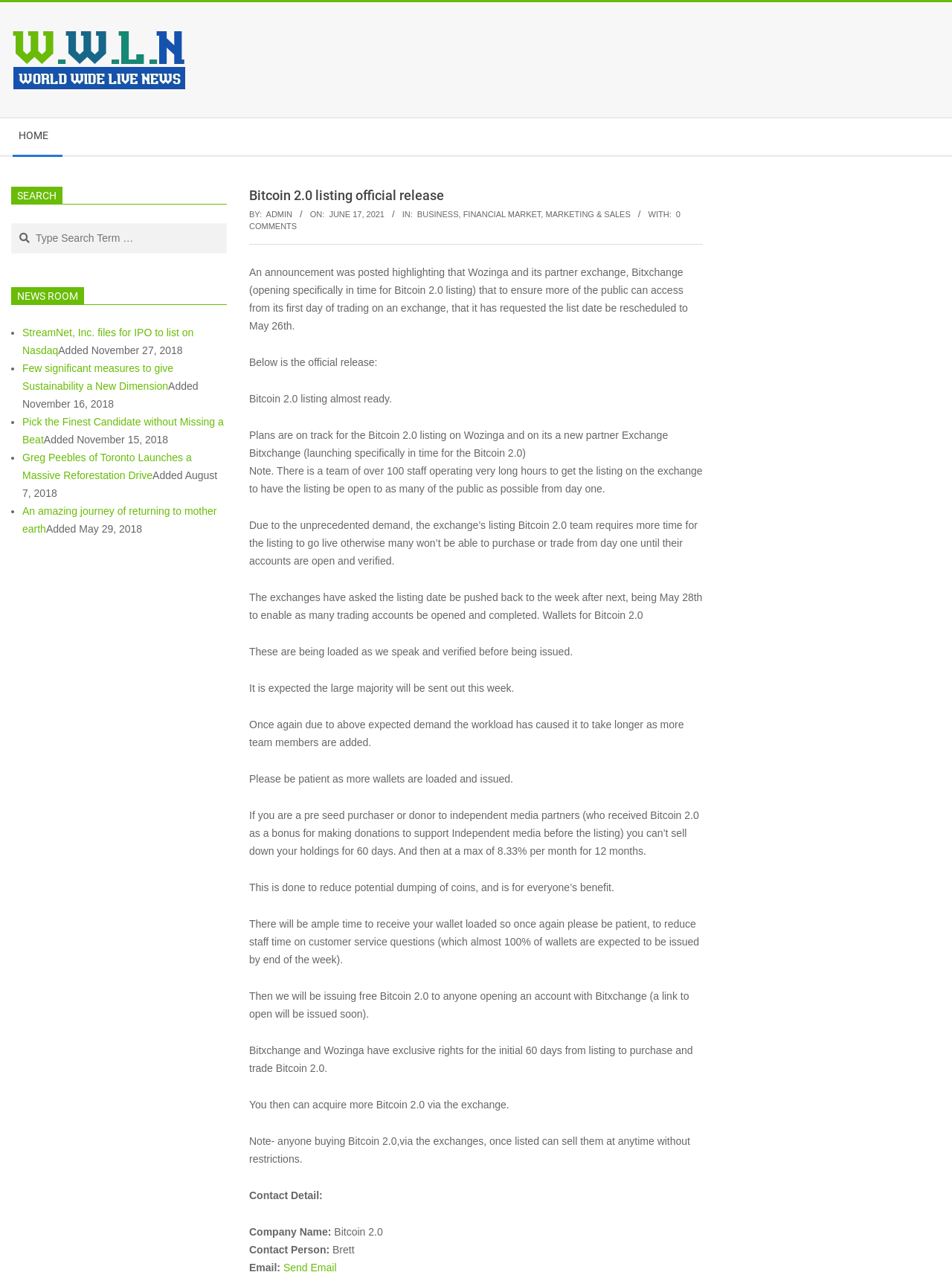Please identify the bounding box coordinates for the region that you need to click to follow this instruction: "Click on HOME".

[0.012, 0.093, 0.066, 0.121]